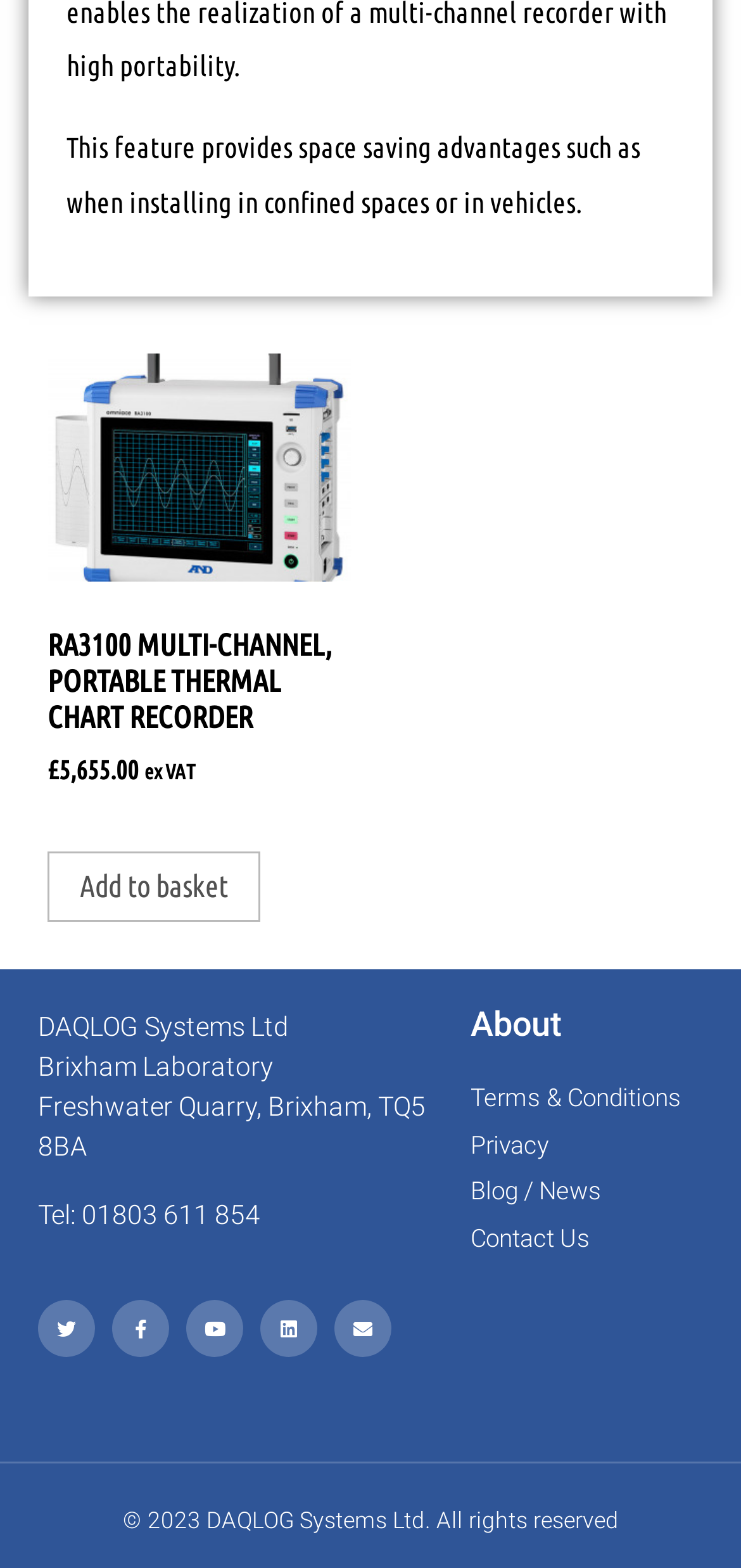Pinpoint the bounding box coordinates of the area that should be clicked to complete the following instruction: "Add RA3100 Multi-channel, Portable Thermal Chart Recorder to basket". The coordinates must be given as four float numbers between 0 and 1, i.e., [left, top, right, bottom].

[0.064, 0.542, 0.351, 0.588]